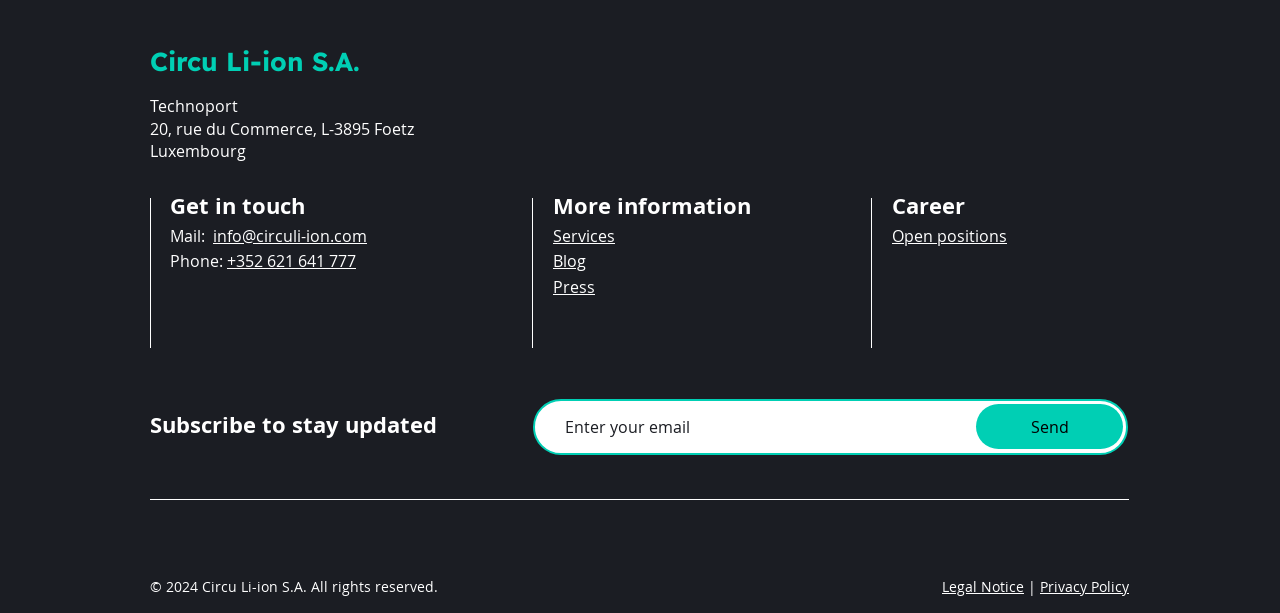Provide a brief response to the question below using a single word or phrase: 
How can I contact the company?

Email or phone